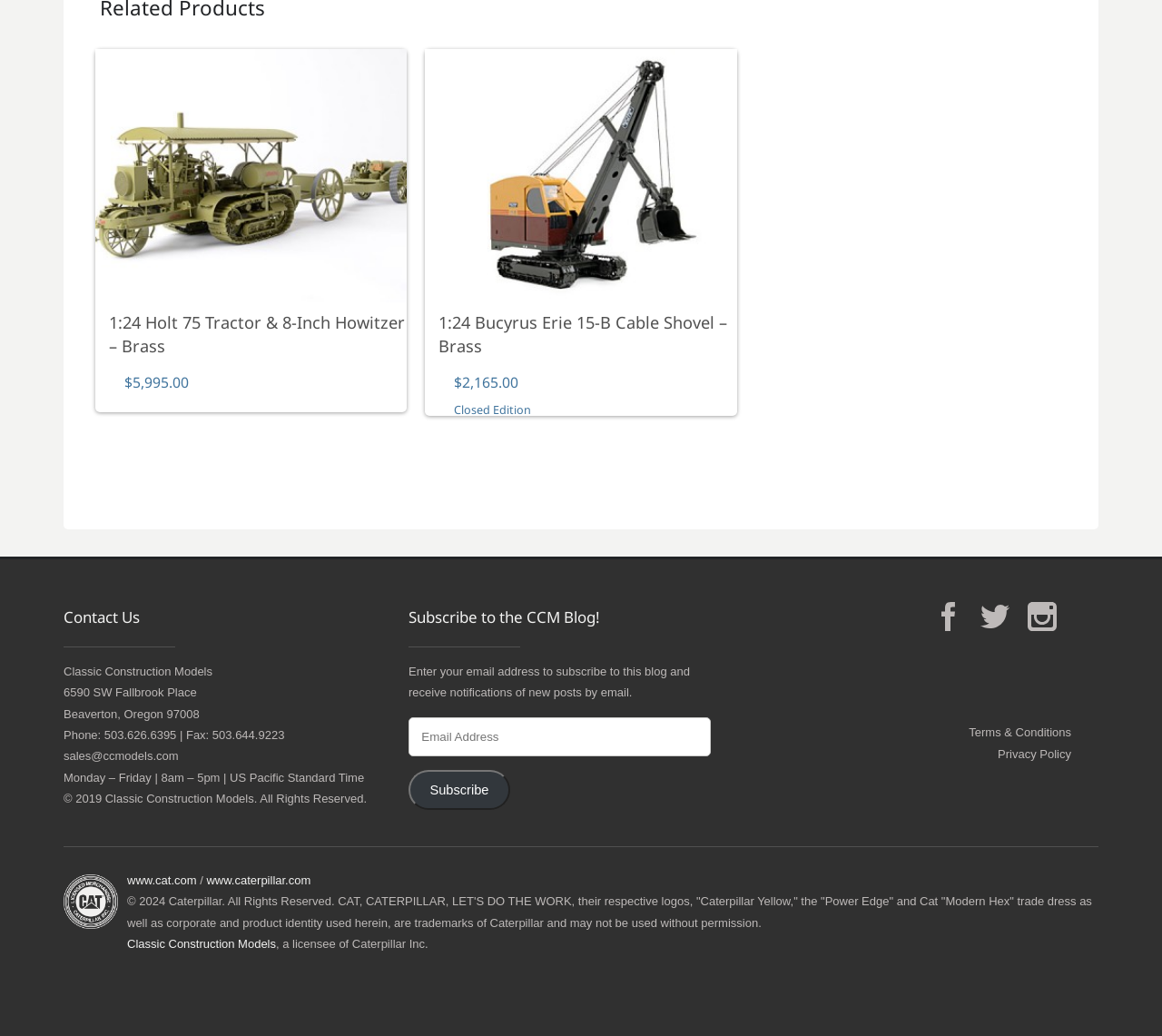Locate the bounding box coordinates of the element that should be clicked to fulfill the instruction: "Click the 'Subscribe' button".

[0.352, 0.743, 0.439, 0.782]